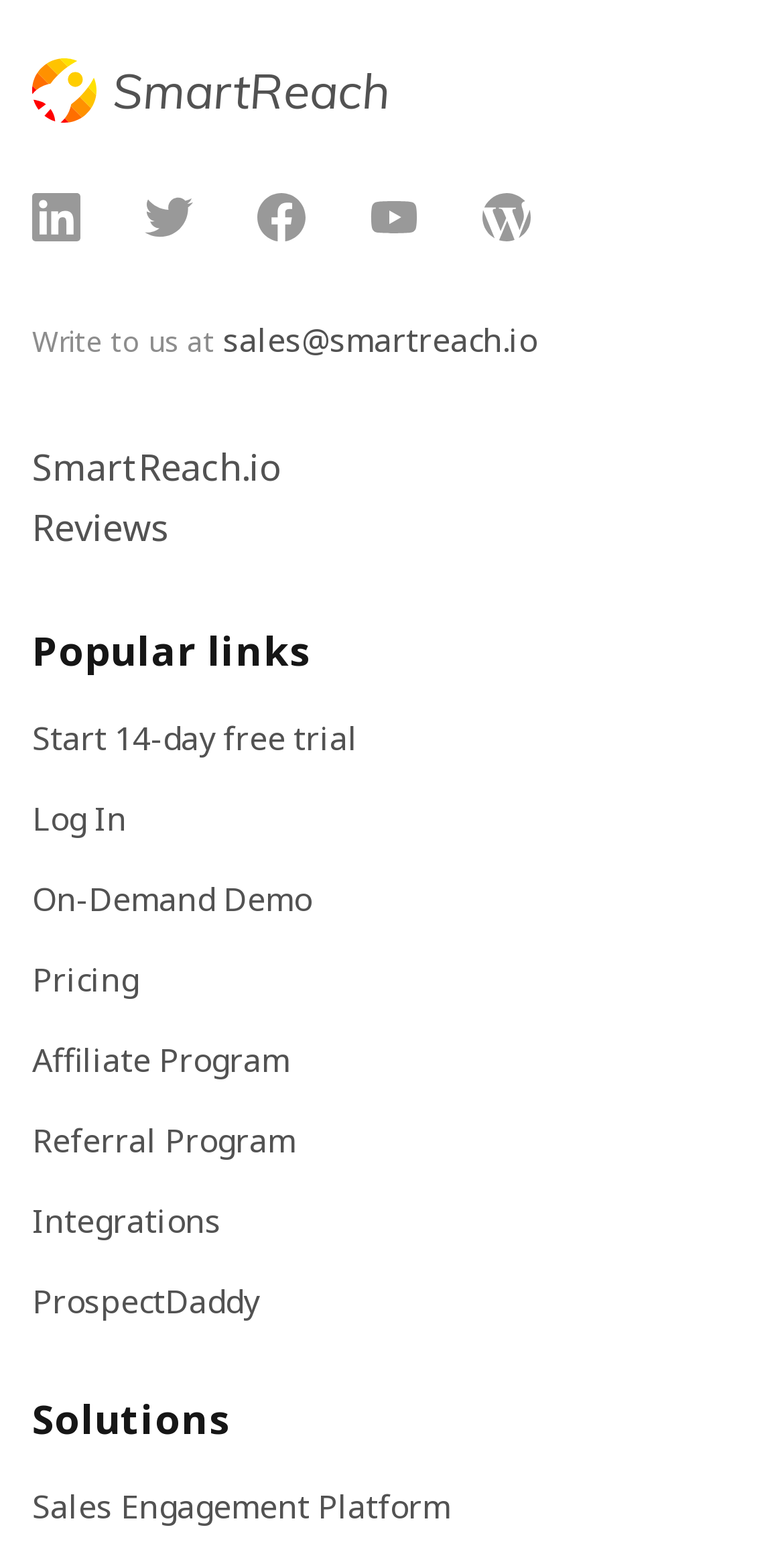Can you give a comprehensive explanation to the question given the content of the image?
What is the last link under 'Solutions'?

I found the last link under 'Solutions' by looking at the link element with the text 'Sales Engagement Platform'.